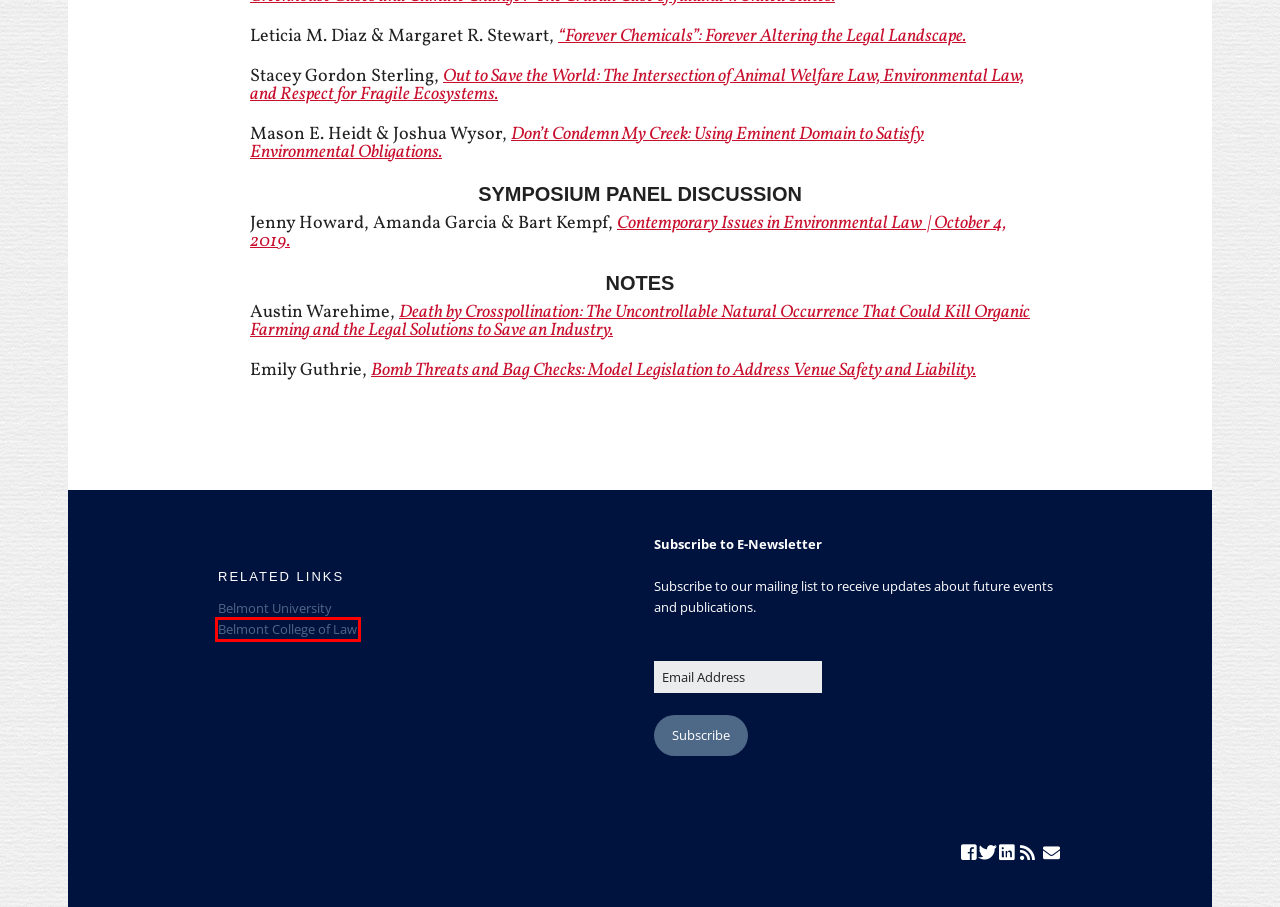You have a screenshot of a webpage, and a red bounding box highlights an element. Select the webpage description that best fits the new page after clicking the element within the bounding box. Options are:
A. Submissions – Belmont Law Review
B. Volume 1: 2014 – Belmont Law Review
C. Volume 4: 2017 – Belmont Law Review
D. Contact Us – Belmont Law Review
E. Belmont University | A Private Christ-Centered College in Nashville
F. College of Law | Belmont University
G. Volume 6, Issue 1: 2018 – Belmont Law Review
H. Members – Belmont Law Review

F